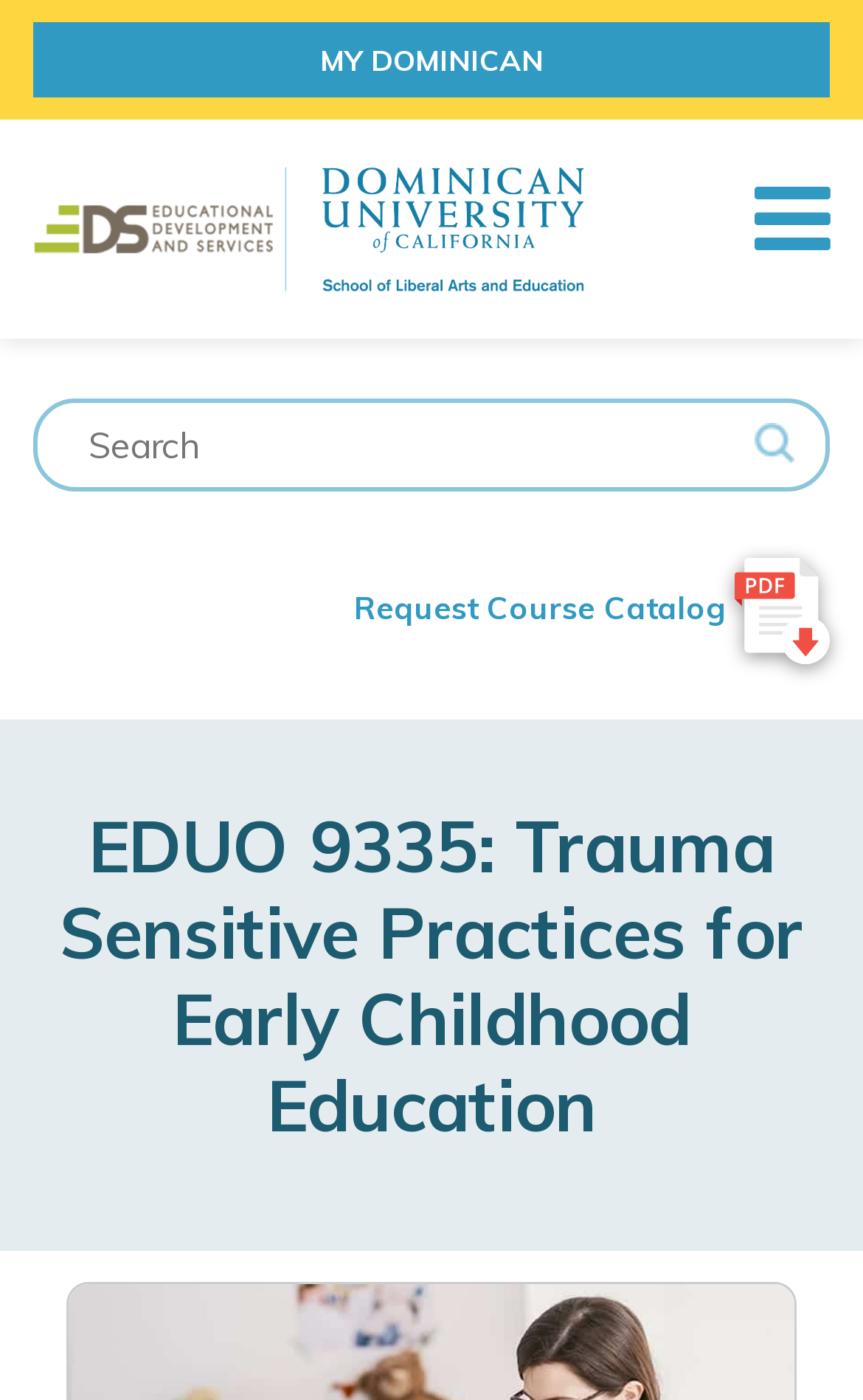Find and provide the bounding box coordinates for the UI element described with: "Request Course Catalog".

[0.41, 0.42, 0.962, 0.449]